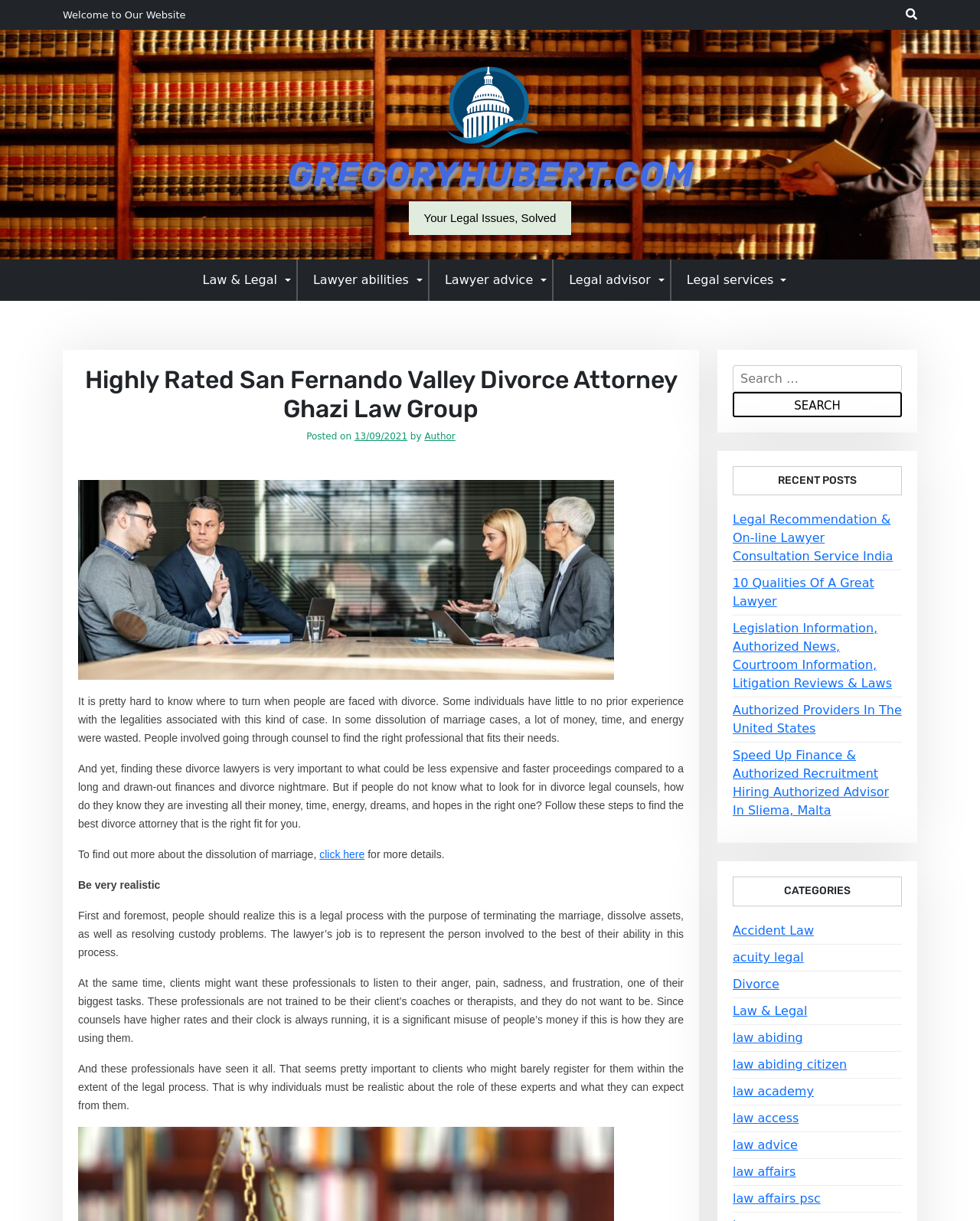How many categories are listed on the webpage?
Craft a detailed and extensive response to the question.

There is only one category listed on the webpage, which is 'CATEGORIES' and it contains several links to different categories such as 'Accident Law', 'Divorce', 'Law & Legal', etc.